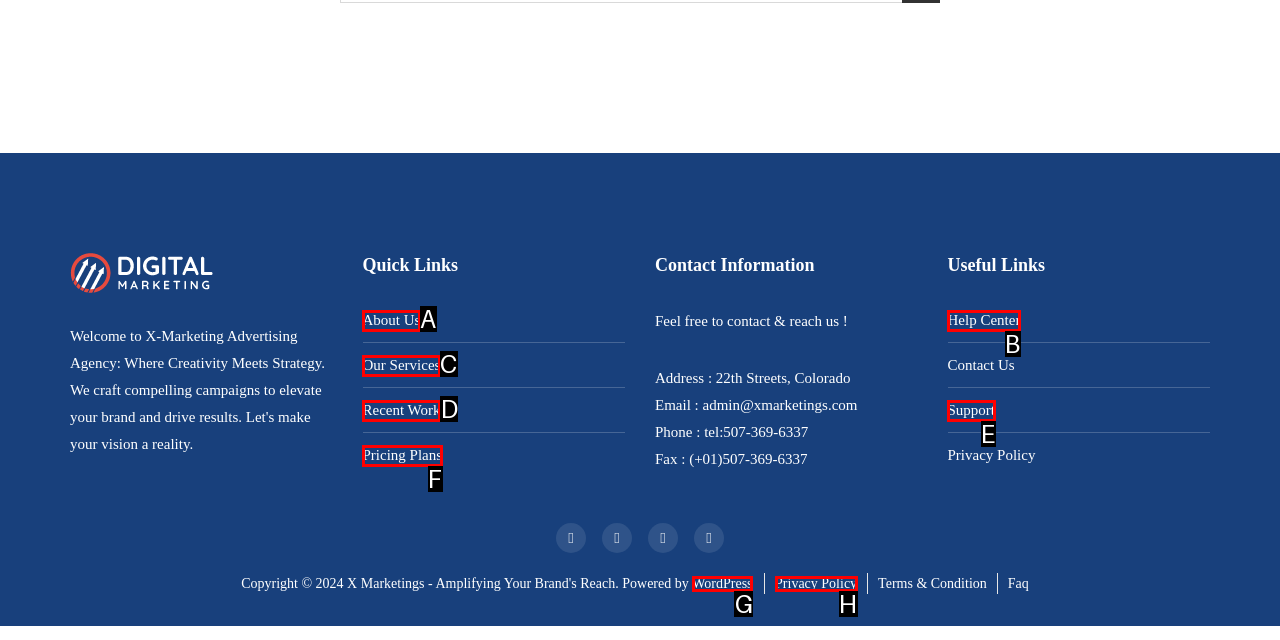From the provided options, which letter corresponds to the element described as: Support
Answer with the letter only.

E